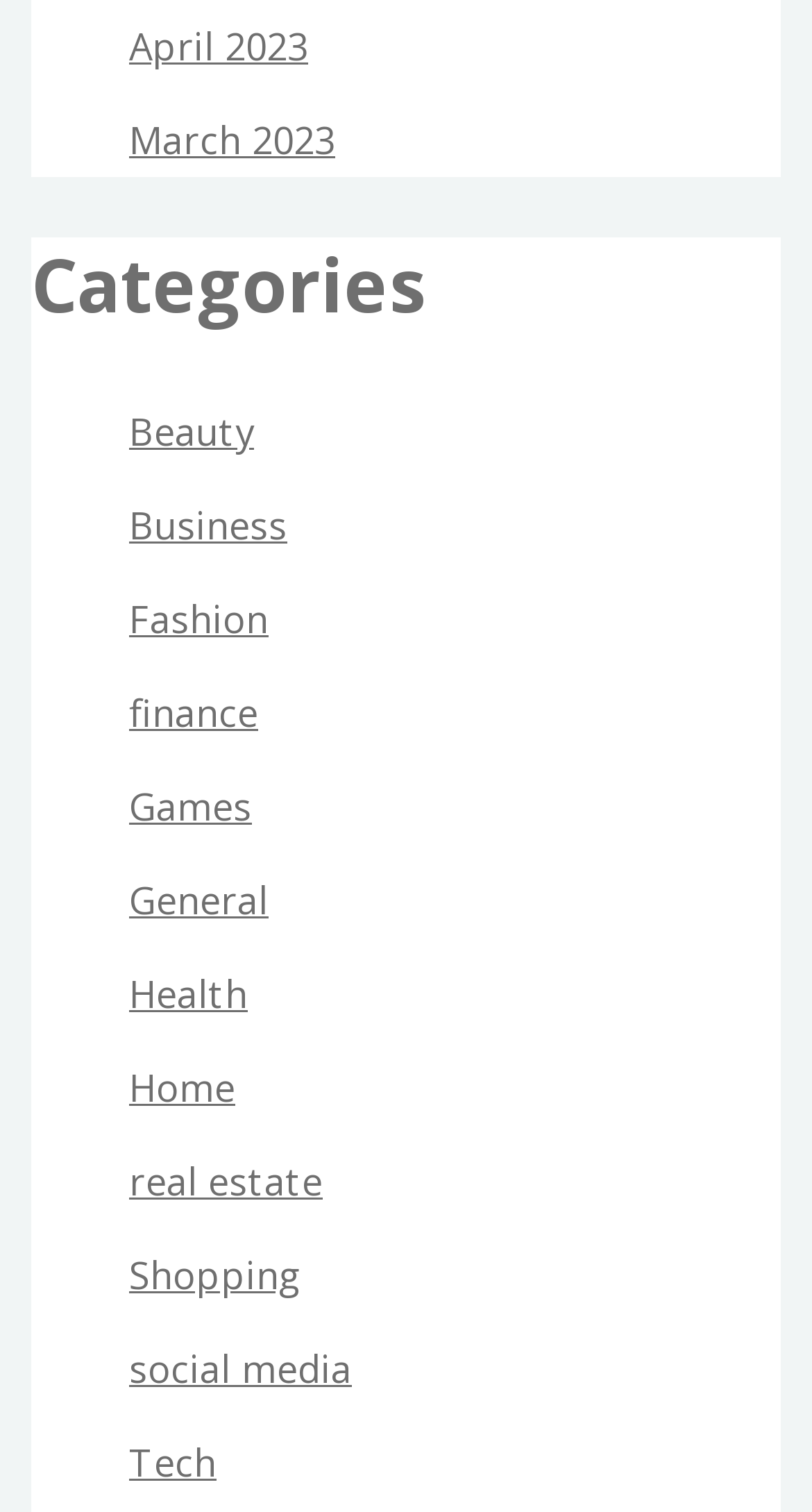Predict the bounding box coordinates for the UI element described as: "Home". The coordinates should be four float numbers between 0 and 1, presented as [left, top, right, bottom].

[0.159, 0.702, 0.29, 0.735]